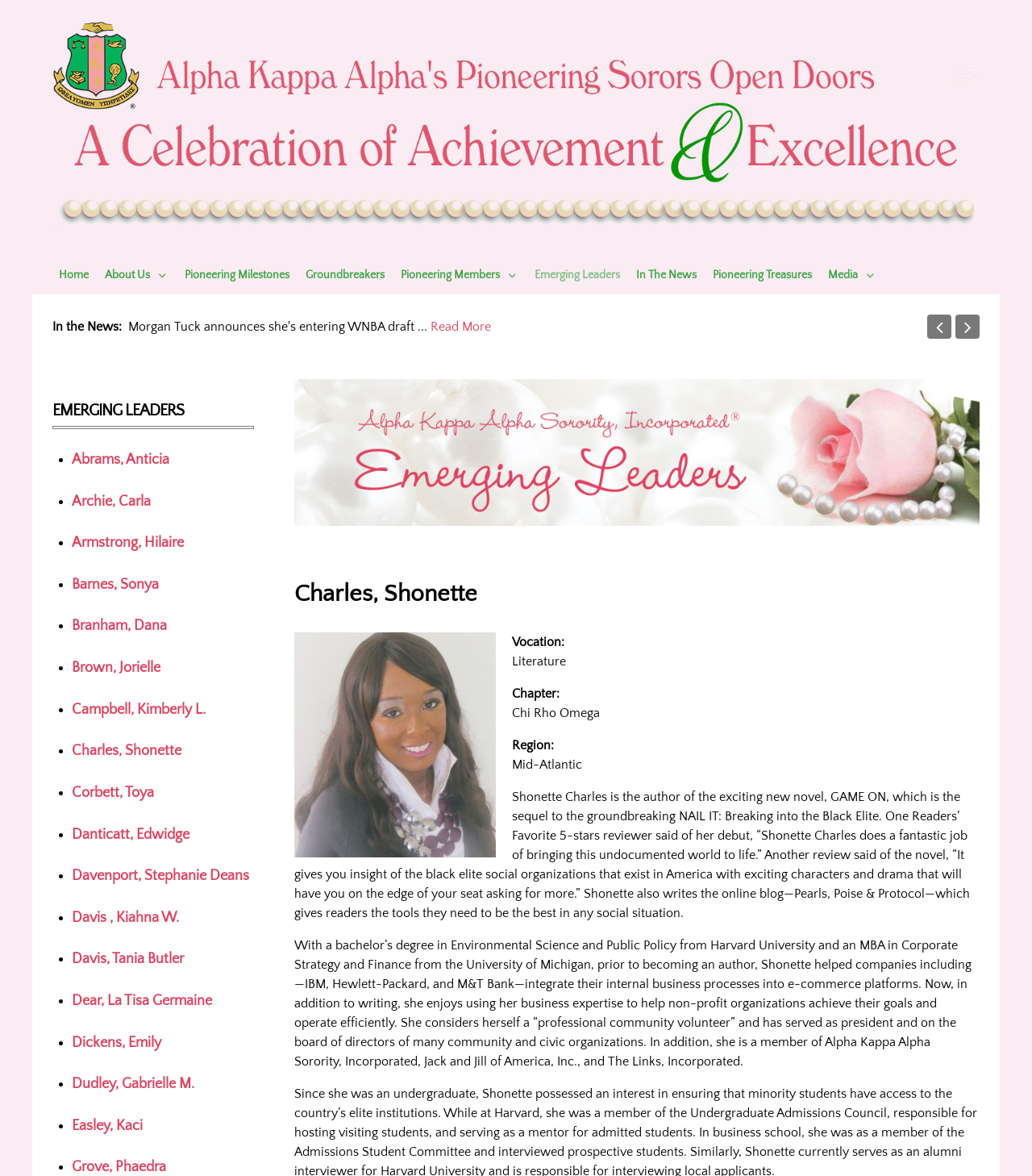What is the topic of the news article that mentions Morgan Tuck?
Give a thorough and detailed response to the question.

I read the text of the news article that mentions Morgan Tuck and found that it is about the WNBA Draft, where Morgan Tuck was selected third overall.